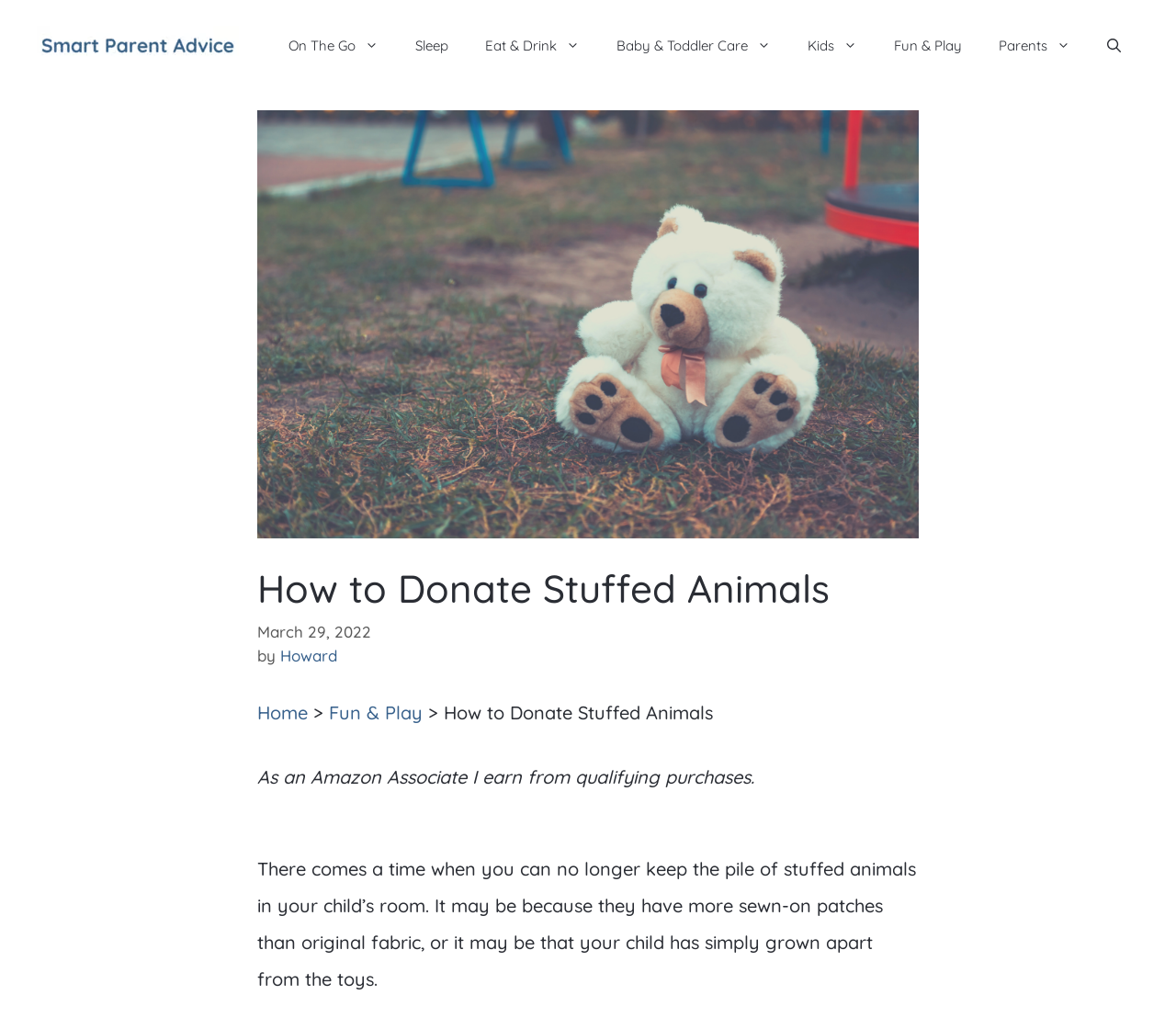Show me the bounding box coordinates of the clickable region to achieve the task as per the instruction: "click the Smart Parent Advice logo".

[0.031, 0.031, 0.203, 0.054]